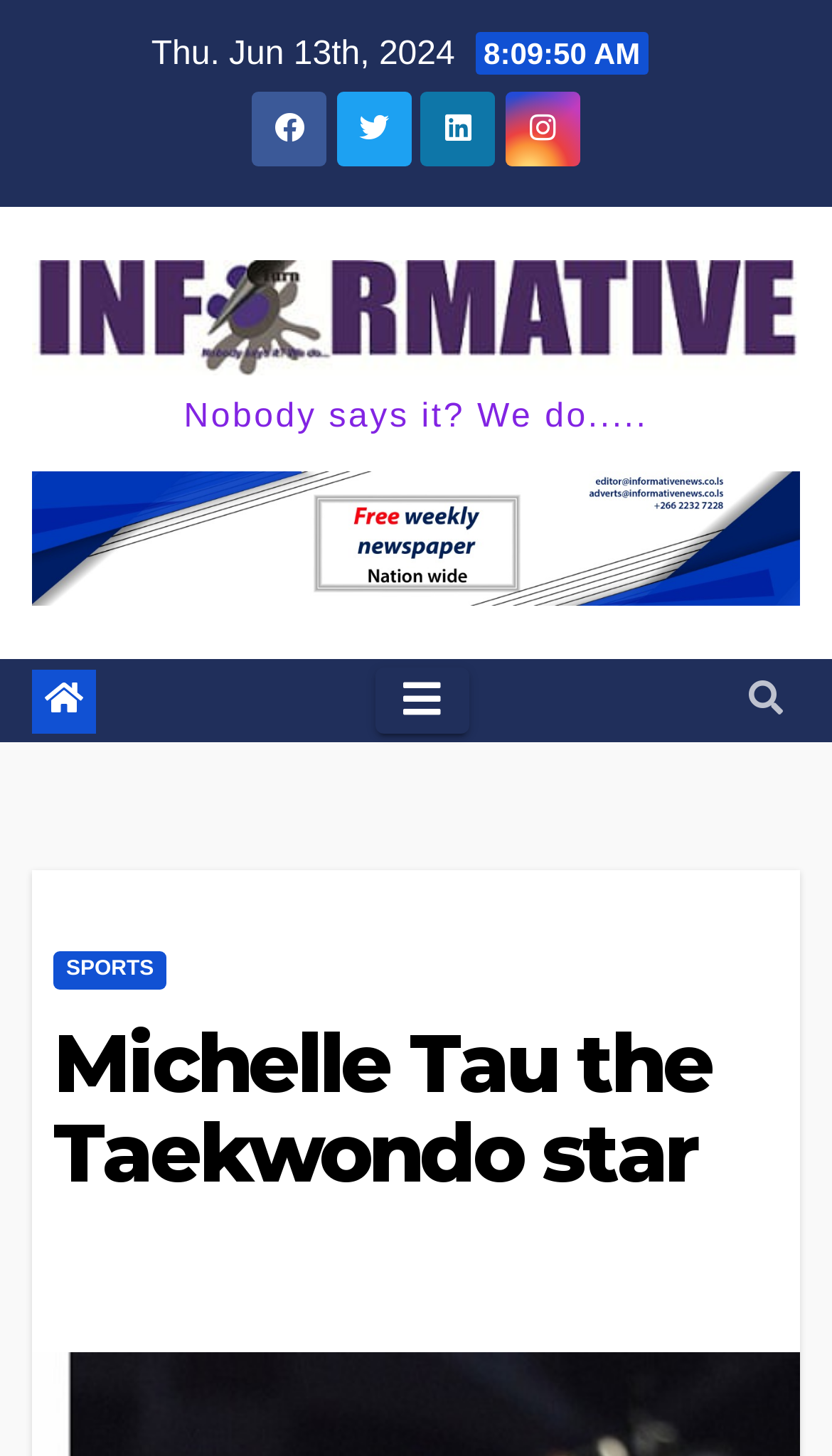Identify the bounding box coordinates for the UI element described as follows: "Michelle Tau the Taekwondo star". Ensure the coordinates are four float numbers between 0 and 1, formatted as [left, top, right, bottom].

[0.064, 0.696, 0.855, 0.826]